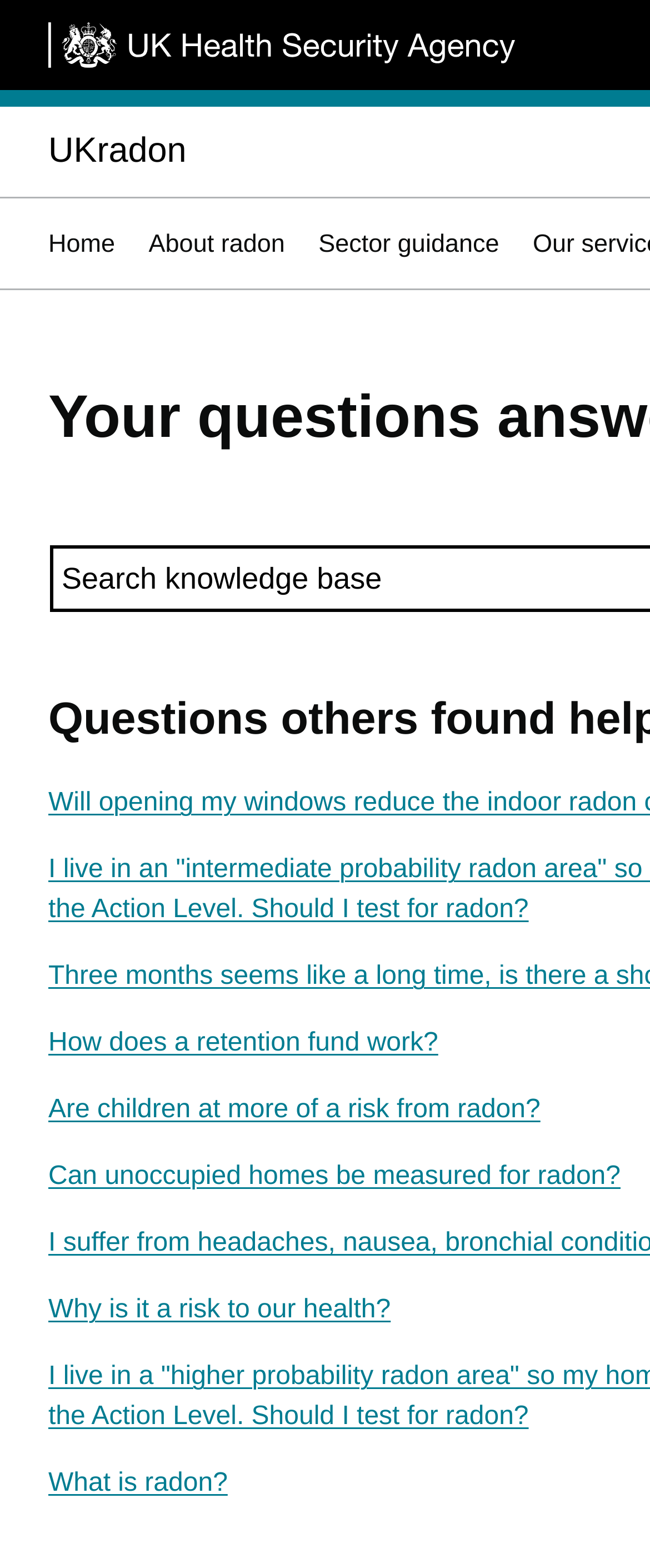Pinpoint the bounding box coordinates for the area that should be clicked to perform the following instruction: "Read the Austin Powers in Goldmember Drinking Game article".

None